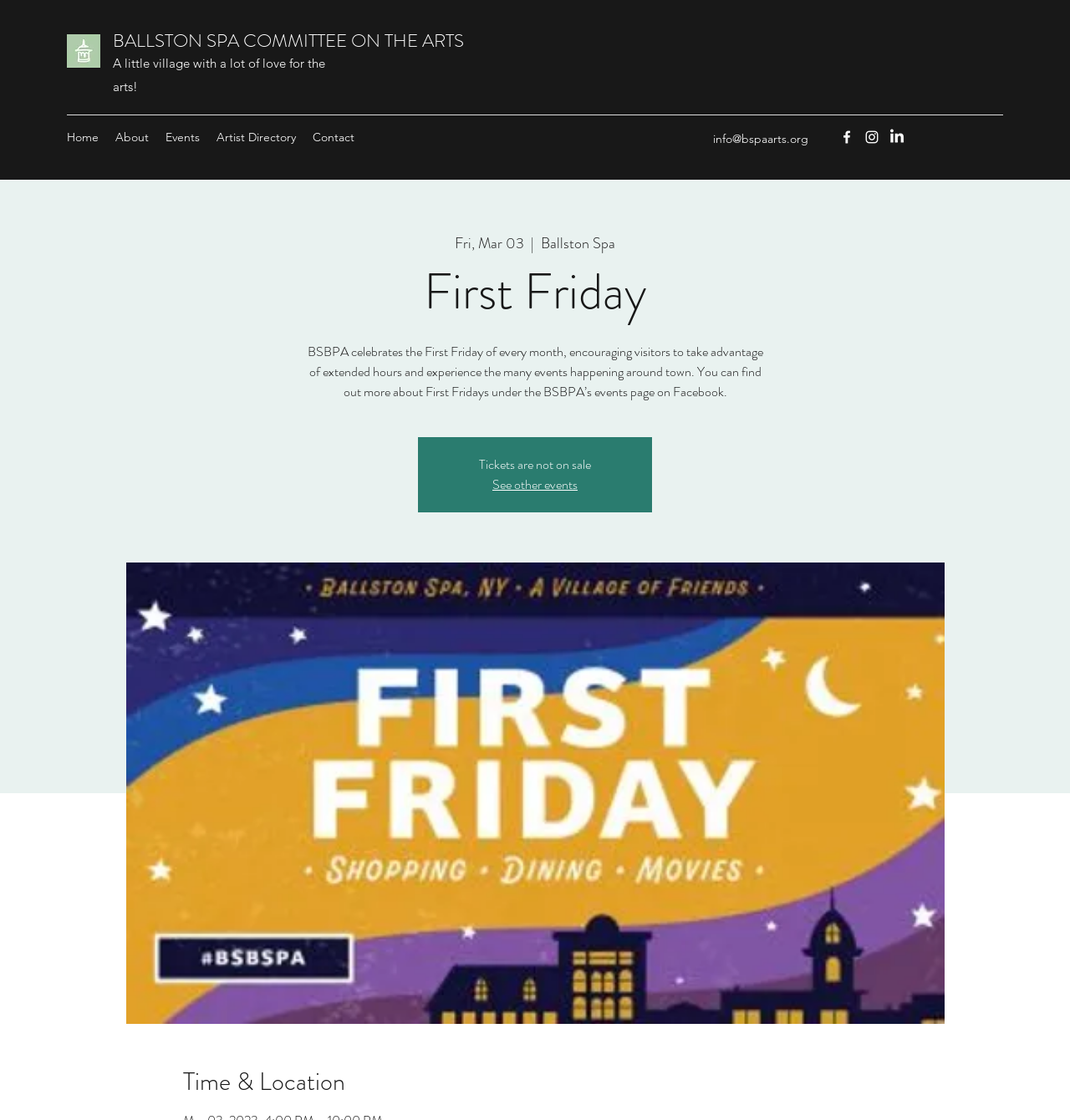Locate the UI element described as follows: "See other events". Return the bounding box coordinates as four float numbers between 0 and 1 in the order [left, top, right, bottom].

[0.46, 0.424, 0.54, 0.441]